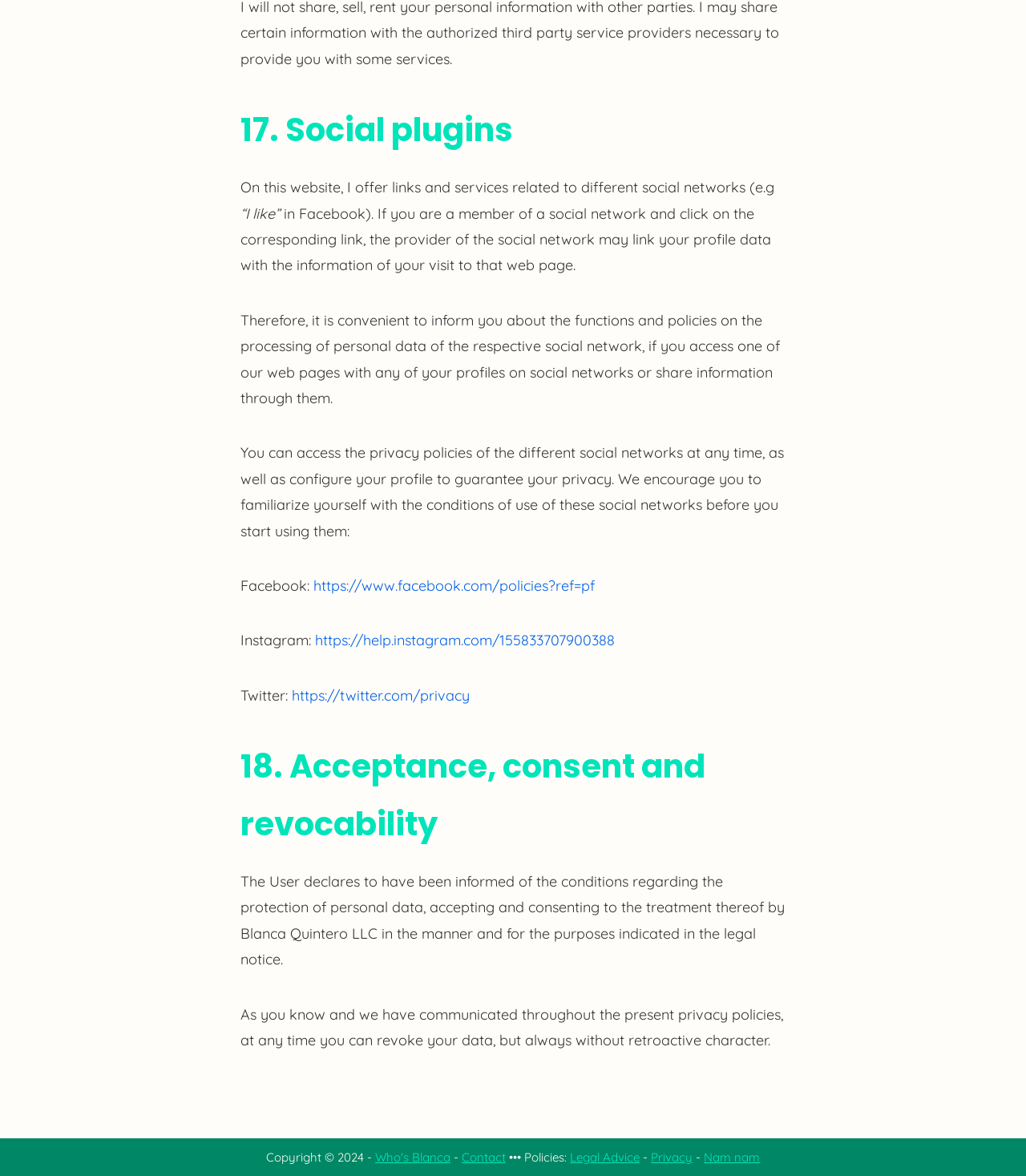Please determine the bounding box coordinates of the clickable area required to carry out the following instruction: "Click on Facebook's privacy policy". The coordinates must be four float numbers between 0 and 1, represented as [left, top, right, bottom].

[0.305, 0.49, 0.58, 0.506]